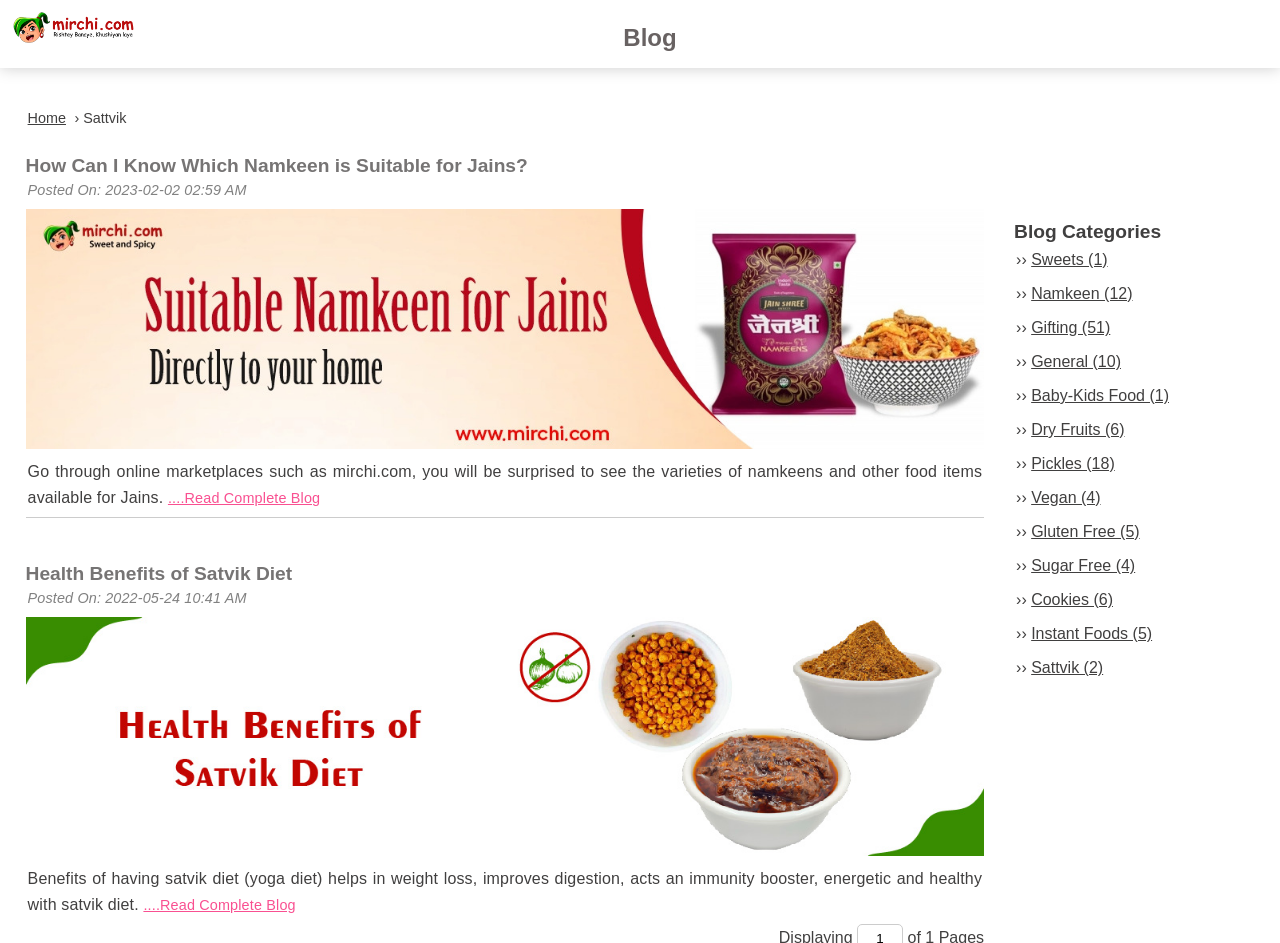Please identify the bounding box coordinates of the element on the webpage that should be clicked to follow this instruction: "View the blog 'Health Benefits of Satvik Diet'". The bounding box coordinates should be given as four float numbers between 0 and 1, formatted as [left, top, right, bottom].

[0.02, 0.597, 0.769, 0.62]